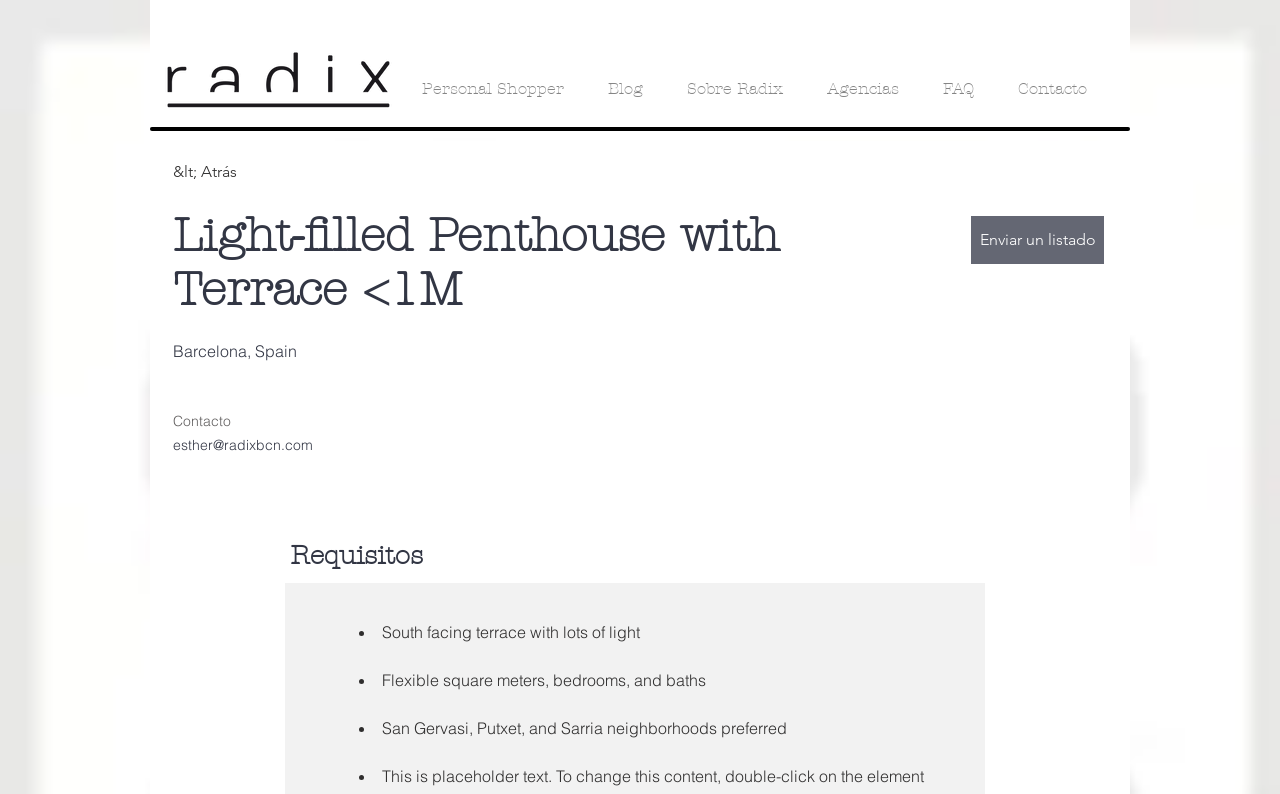Indicate the bounding box coordinates of the element that needs to be clicked to satisfy the following instruction: "Go back". The coordinates should be four float numbers between 0 and 1, i.e., [left, top, right, bottom].

[0.135, 0.2, 0.246, 0.234]